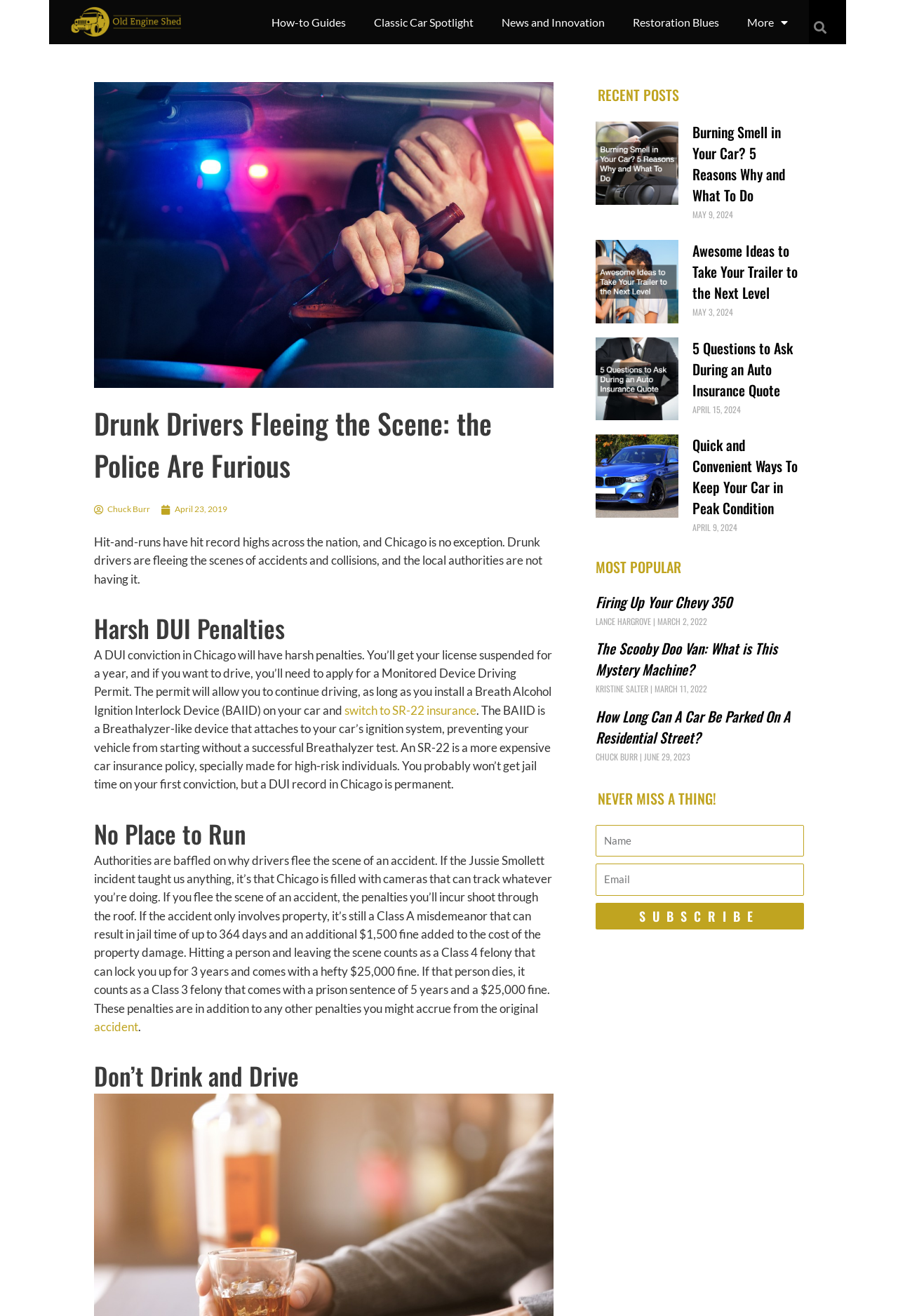What is the purpose of a BAIID?
Using the picture, provide a one-word or short phrase answer.

To prevent car from starting without a successful Breathalyzer test